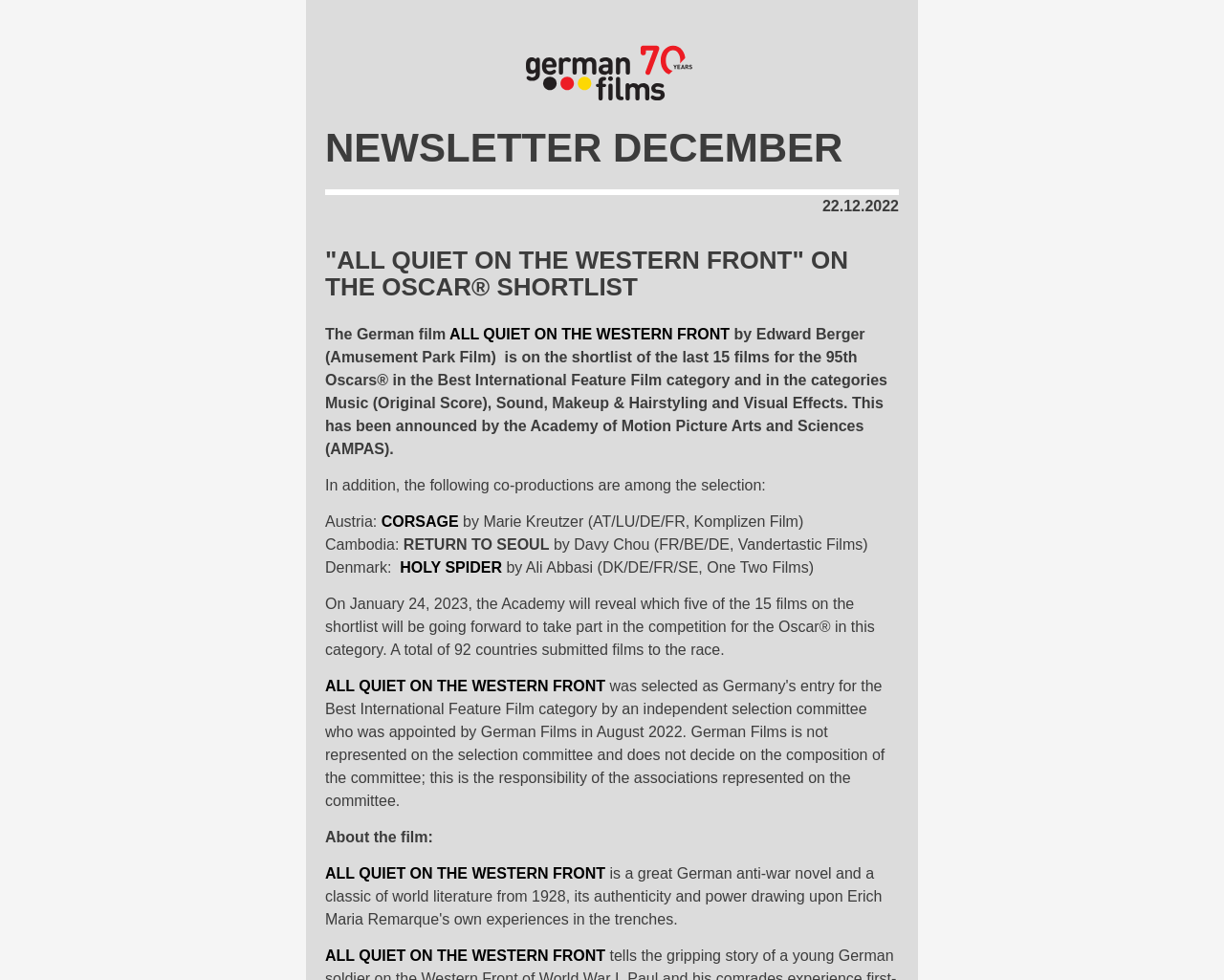Please respond to the question using a single word or phrase:
What is the name of the film directed by Ali Abbasi?

HOLY SPIDER